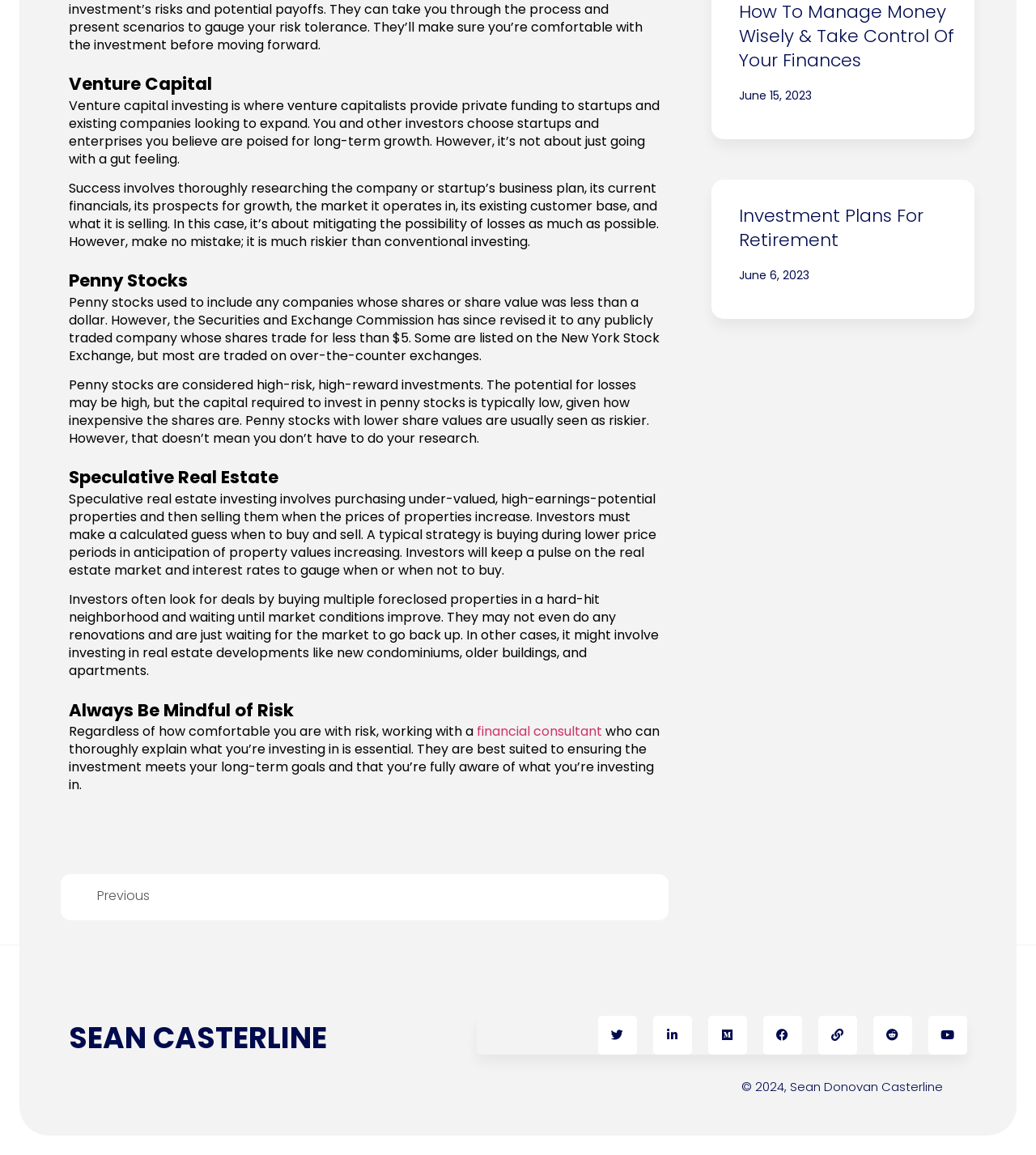What is venture capital investing?
Provide a thorough and detailed answer to the question.

Based on the webpage content, venture capital investing is where venture capitalists provide private funding to startups and existing companies looking to expand. This is mentioned in the first paragraph under the 'Venture Capital' heading.